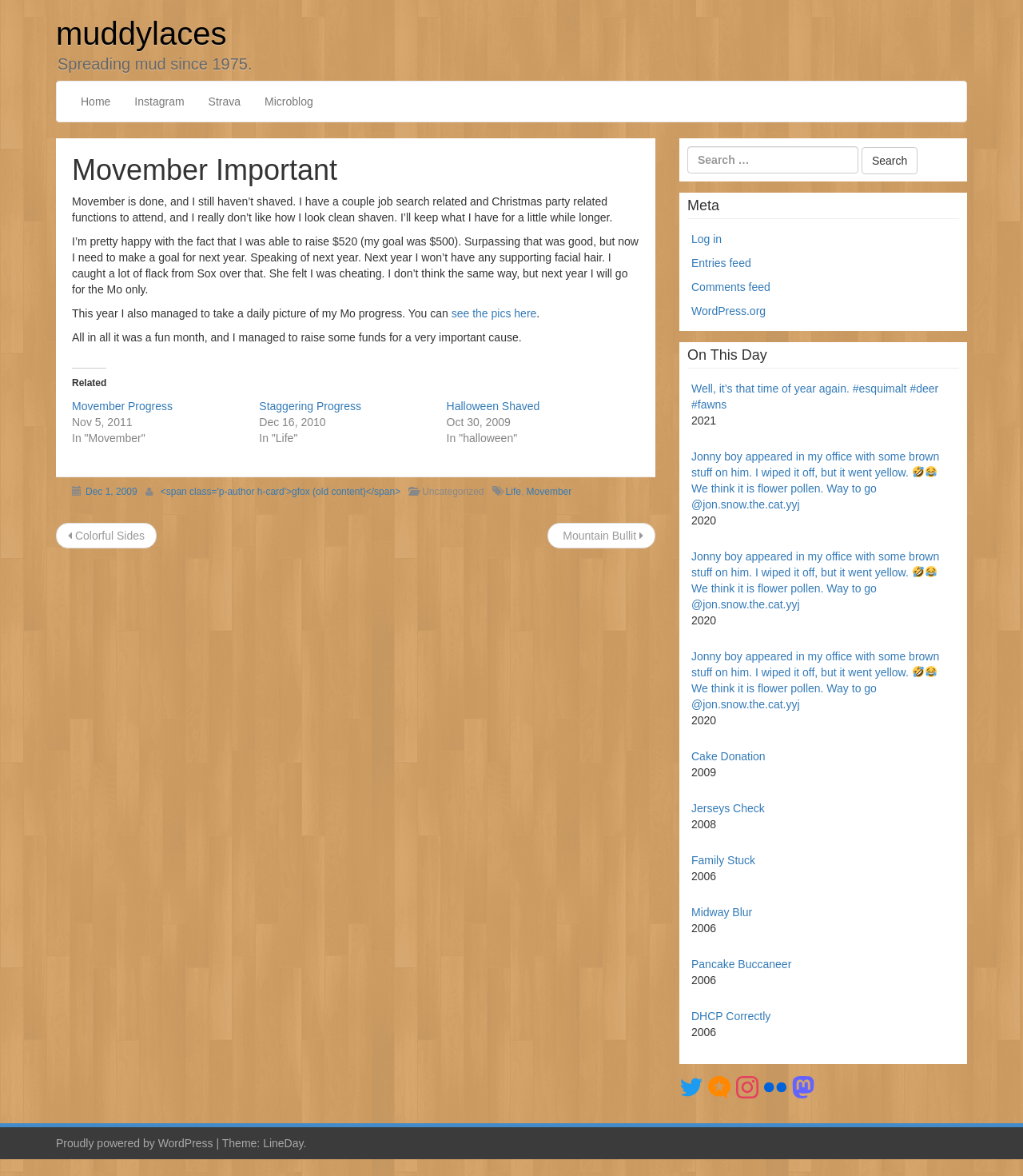How many links are in the 'On This Day' section?
Give a one-word or short-phrase answer derived from the screenshot.

9